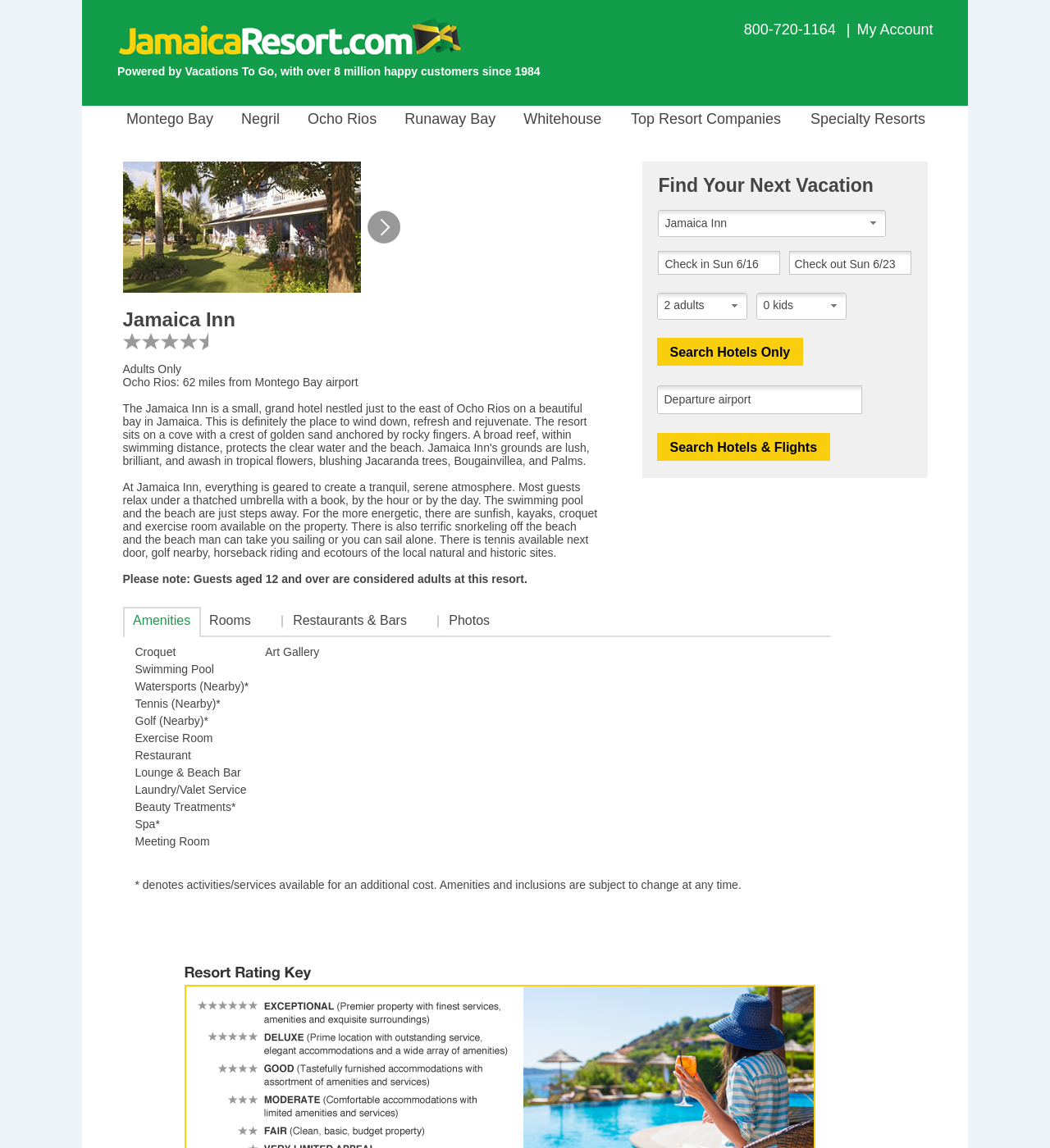Pinpoint the bounding box coordinates of the clickable area necessary to execute the following instruction: "Search for hotels". The coordinates should be given as four float numbers between 0 and 1, namely [left, top, right, bottom].

[0.625, 0.294, 0.765, 0.318]